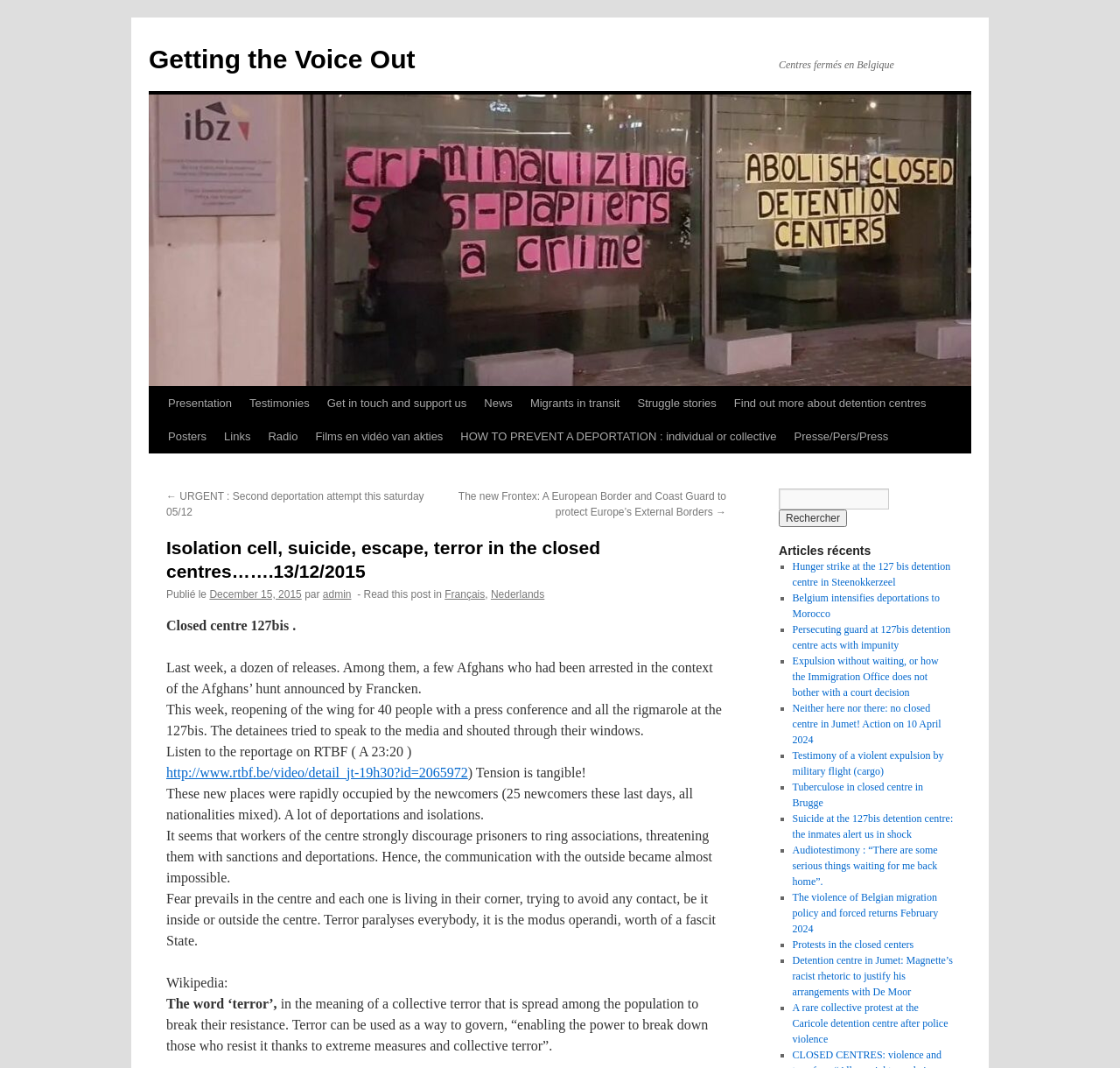Extract the main title from the webpage and generate its text.

Isolation cell, suicide, escape, terror in the closed centres…….13/12/2015